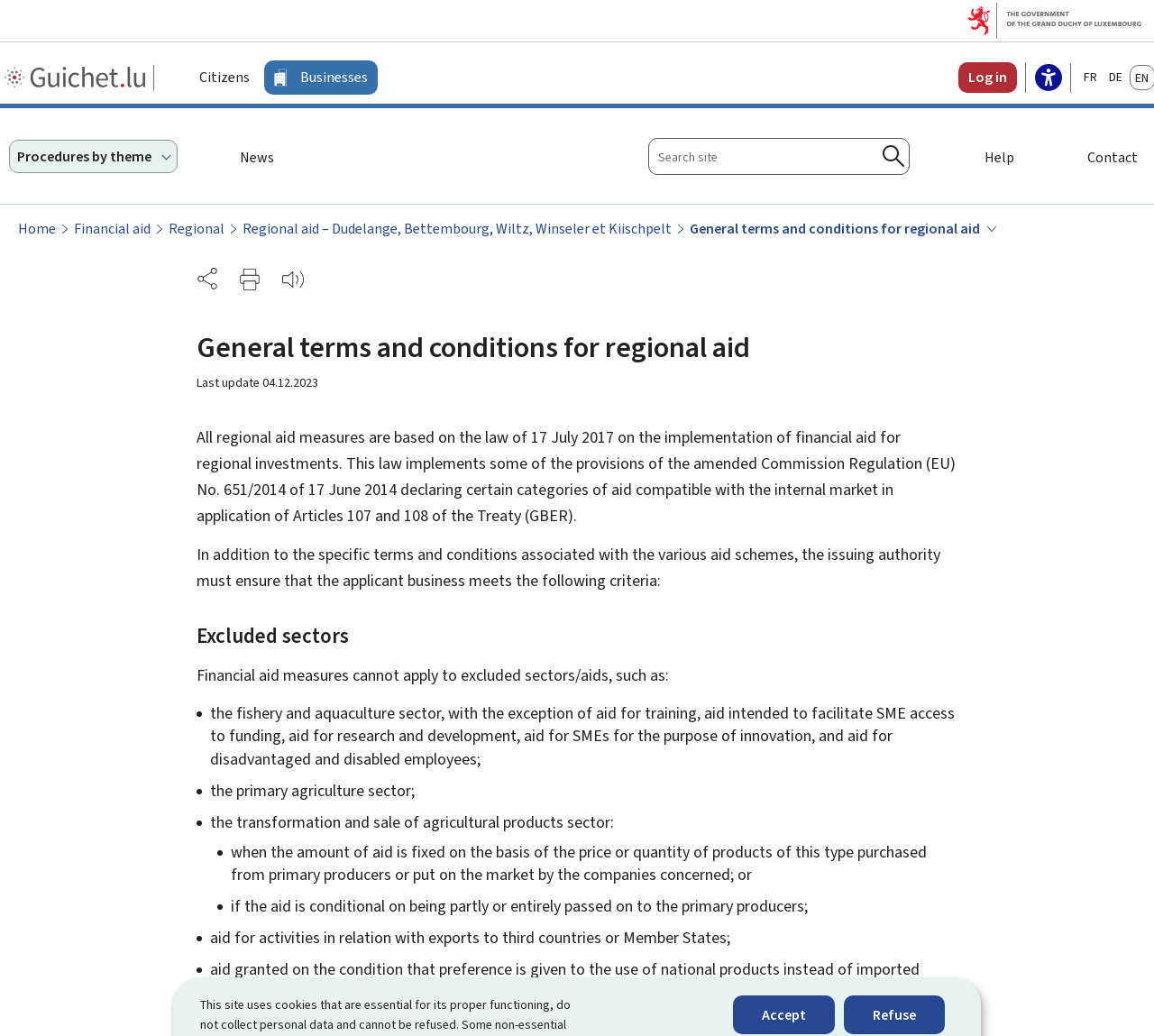Offer a meticulous caption that includes all visible features of the webpage.

The webpage is titled "General terms and conditions for regional aid - Guichet.lu - Luxembourg". At the top, there are two buttons, "Accept" and "Refuse", positioned side by side. Below them, there are three links: "Go to main menu", "Go to content", and an image of the Government of the Grand Duchy of Luxembourg. 

On the top-left corner, there is a navigation menu with links to "Guichet.lu", "Citizens", "Businesses", and "Log in". On the top-right corner, there are buttons for "Settings" and "Change language", with options for "Français FR" and "Deutsch DE". 

Below the navigation menu, there is a main navigation menu with a button for "Procedures by theme", a link to "News", and a search bar. The search bar has a text input field, a search button, and a dropdown list with suggestions. 

On the left side of the page, there is a navigation menu titled "You are here" with links to "Home", "Financial aid", "Regional", and "Regional aid – Dudelange, Bettembourg, Wiltz, Winseler et Kiischpelt". 

The main content of the page is divided into sections. The first section has a heading "General terms and conditions for regional aid" and a paragraph of text describing the law of 17 July 2017 on the implementation of financial aid for regional investments. 

The next section has a heading "Excluded sectors" and lists the sectors that are excluded from financial aid measures, including the fishery and aquaculture sector, the primary agriculture sector, and the transformation and sale of agricultural products sector. Each excluded sector has a brief description of the conditions that apply.